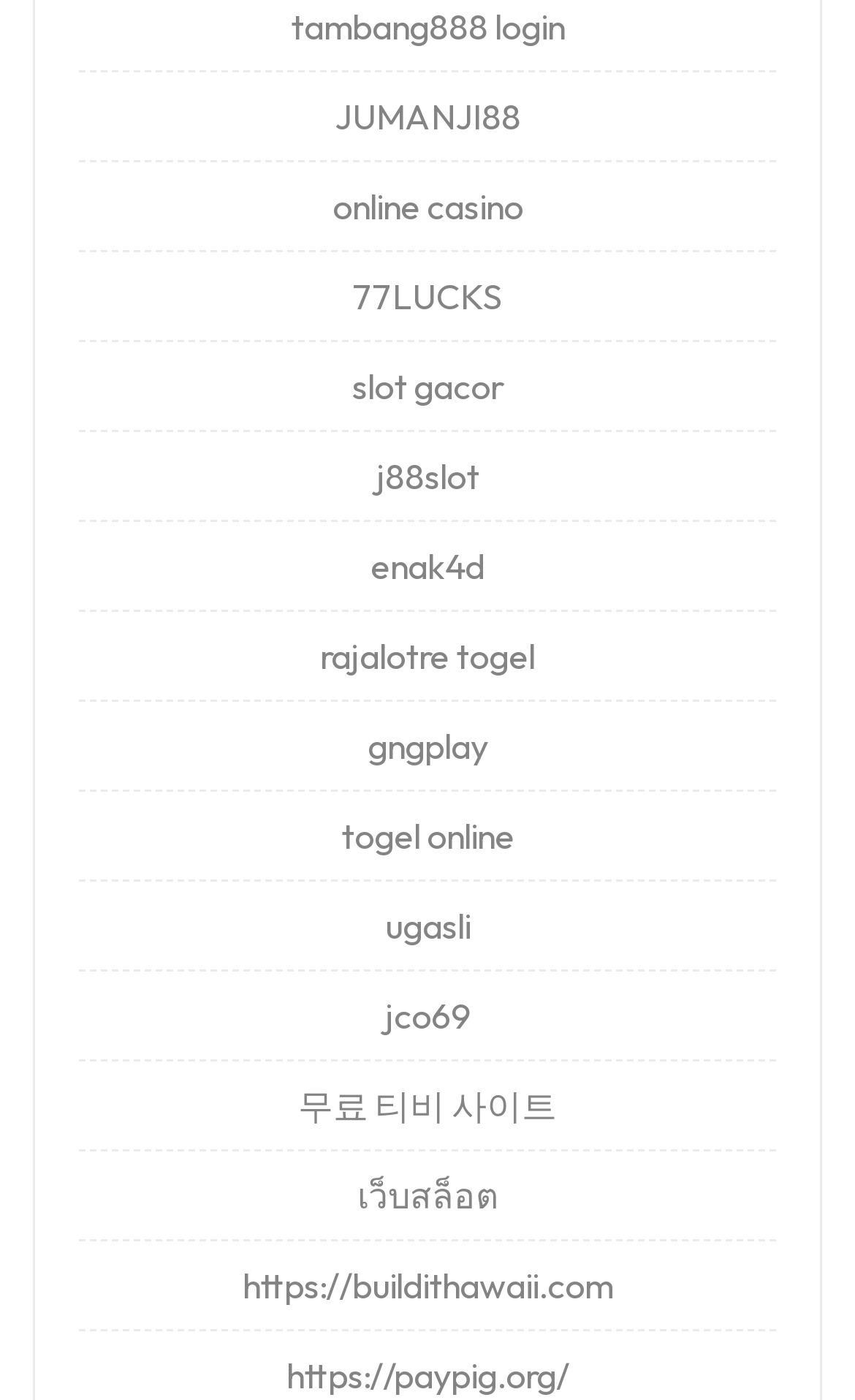Given the element description, predict the bounding box coordinates in the format (top-left x, top-left y, bottom-right x, bottom-right y), using floating point numbers between 0 and 1: ugasli

[0.45, 0.645, 0.55, 0.676]